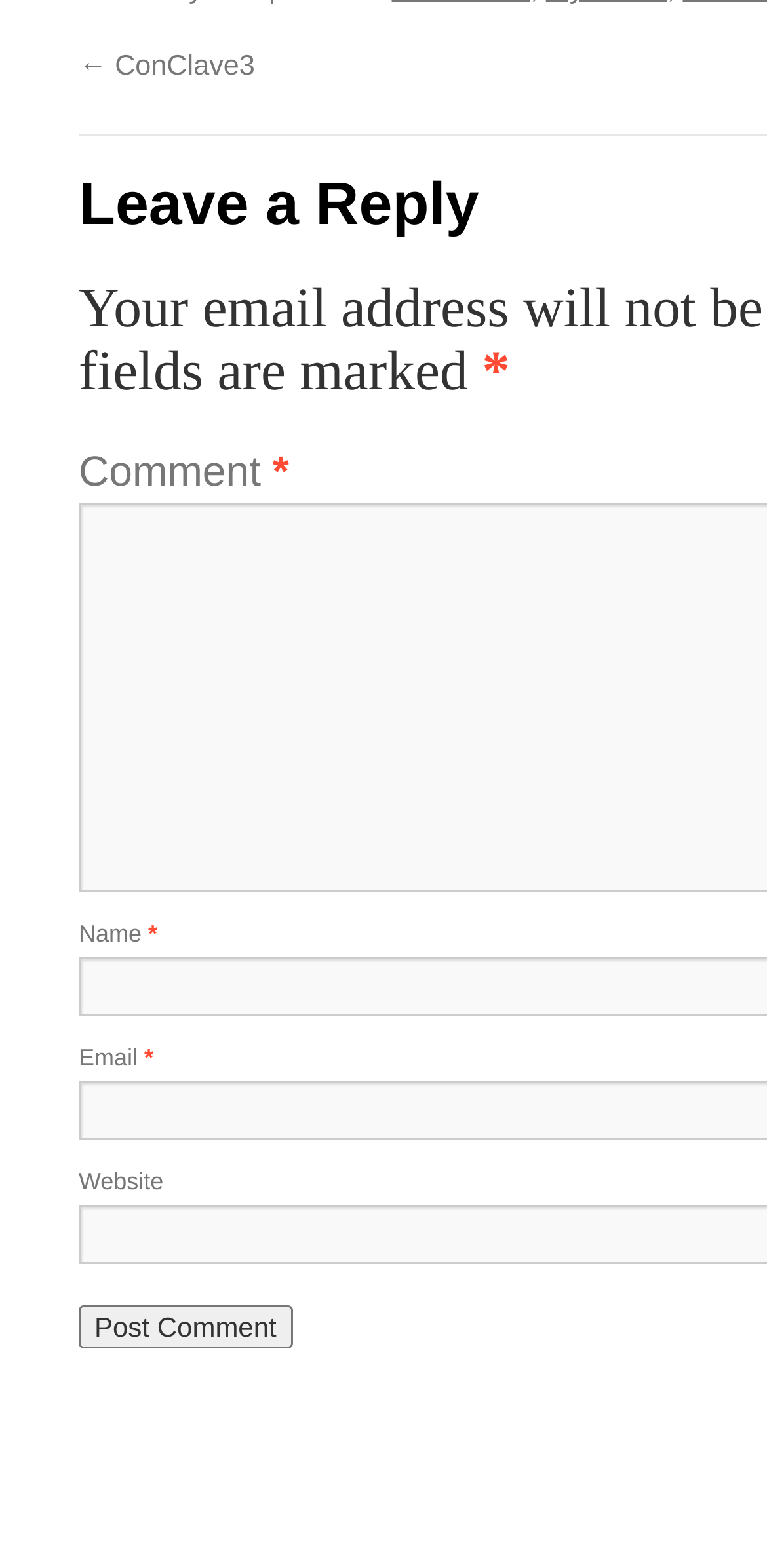Based on the description "name="submit" value="Post Comment"", find the bounding box of the specified UI element.

[0.103, 0.88, 0.381, 0.907]